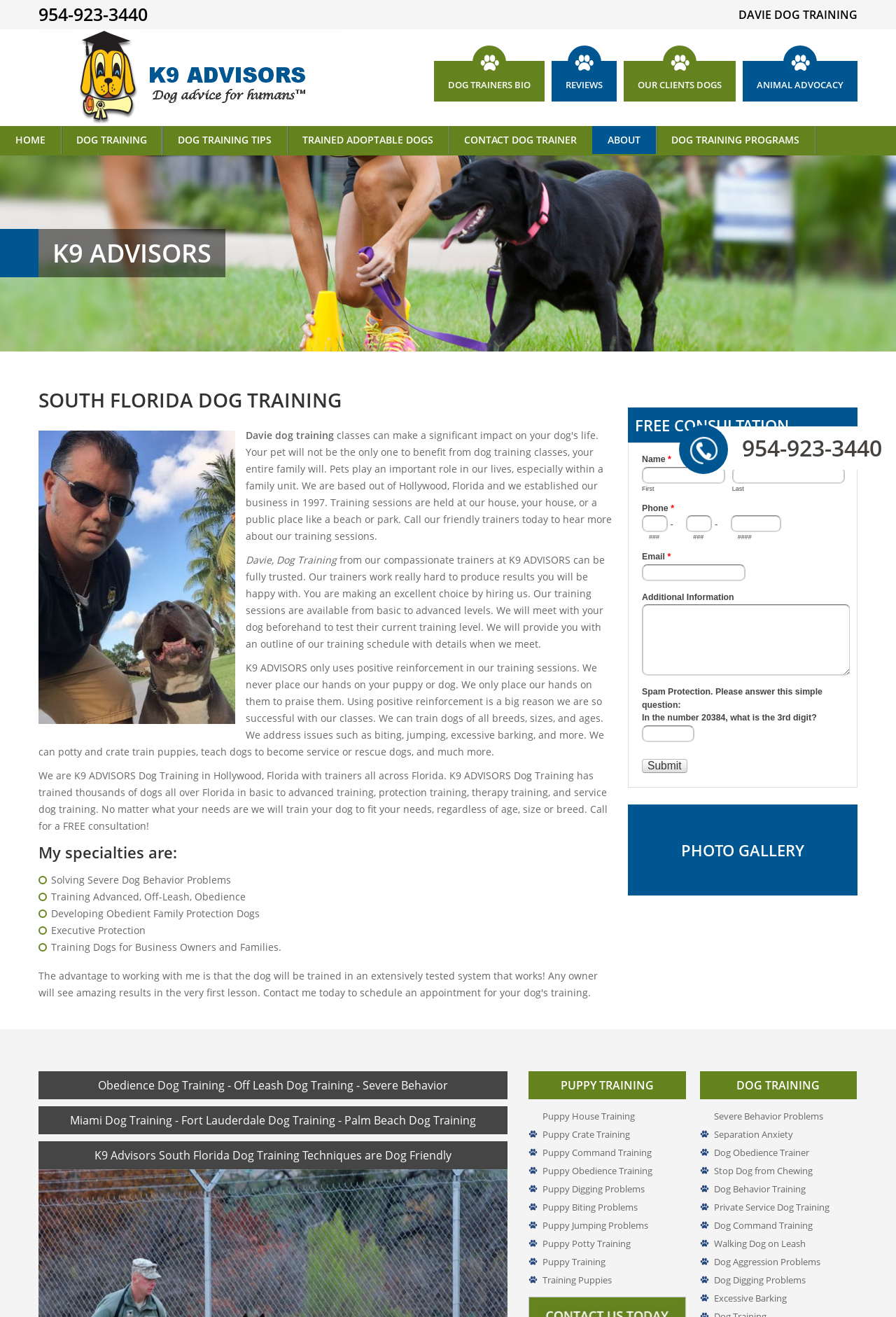Can you specify the bounding box coordinates for the region that should be clicked to fulfill this instruction: "Shop online".

[0.0, 0.117, 0.109, 0.138]